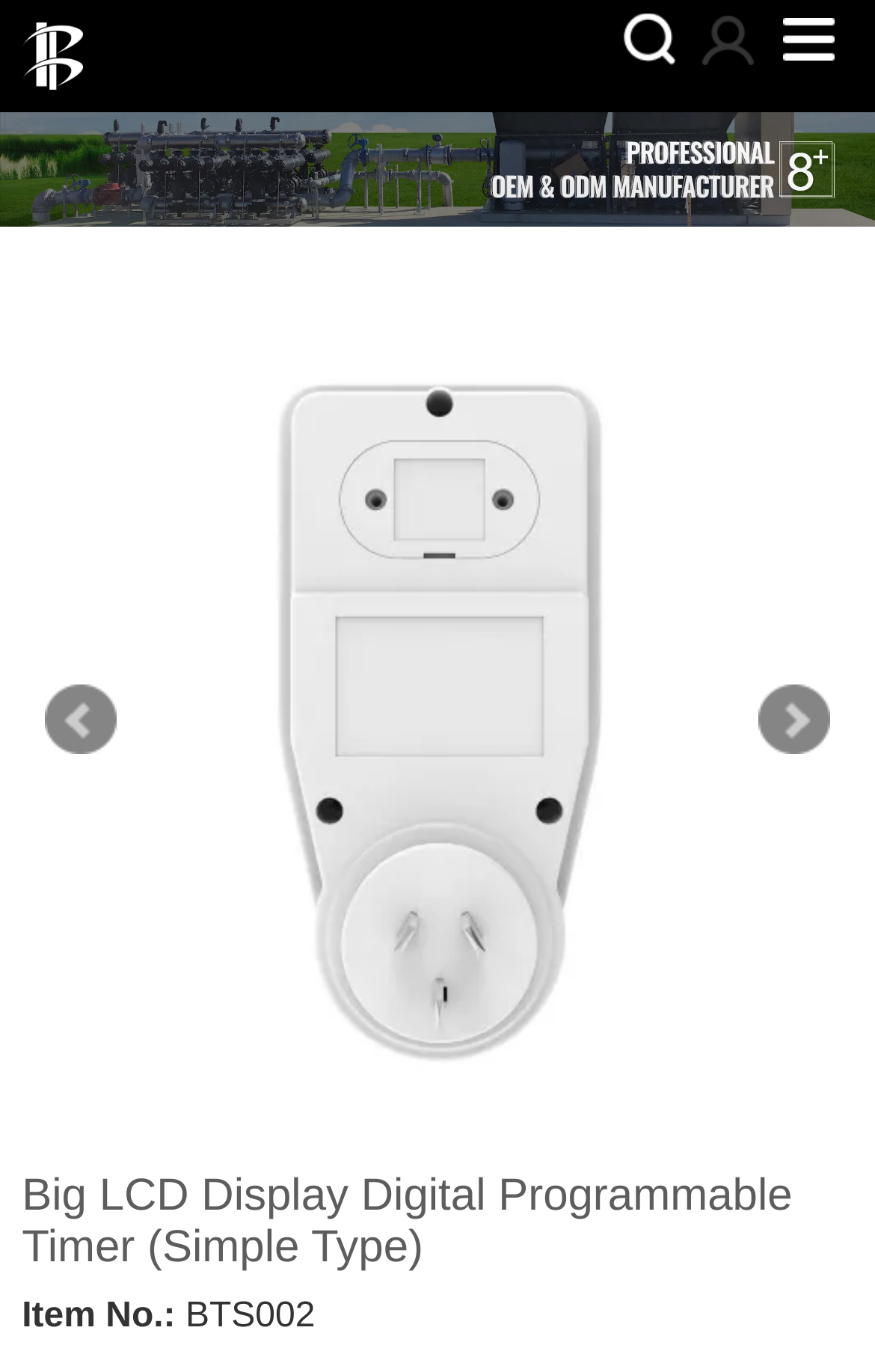Bounding box coordinates are specified in the format (top-left x, top-left y, bottom-right x, bottom-right y). All values are floating point numbers bounded between 0 and 1. Please provide the bounding box coordinate of the region this sentence describes: parent_node: ColumbusNDC

None